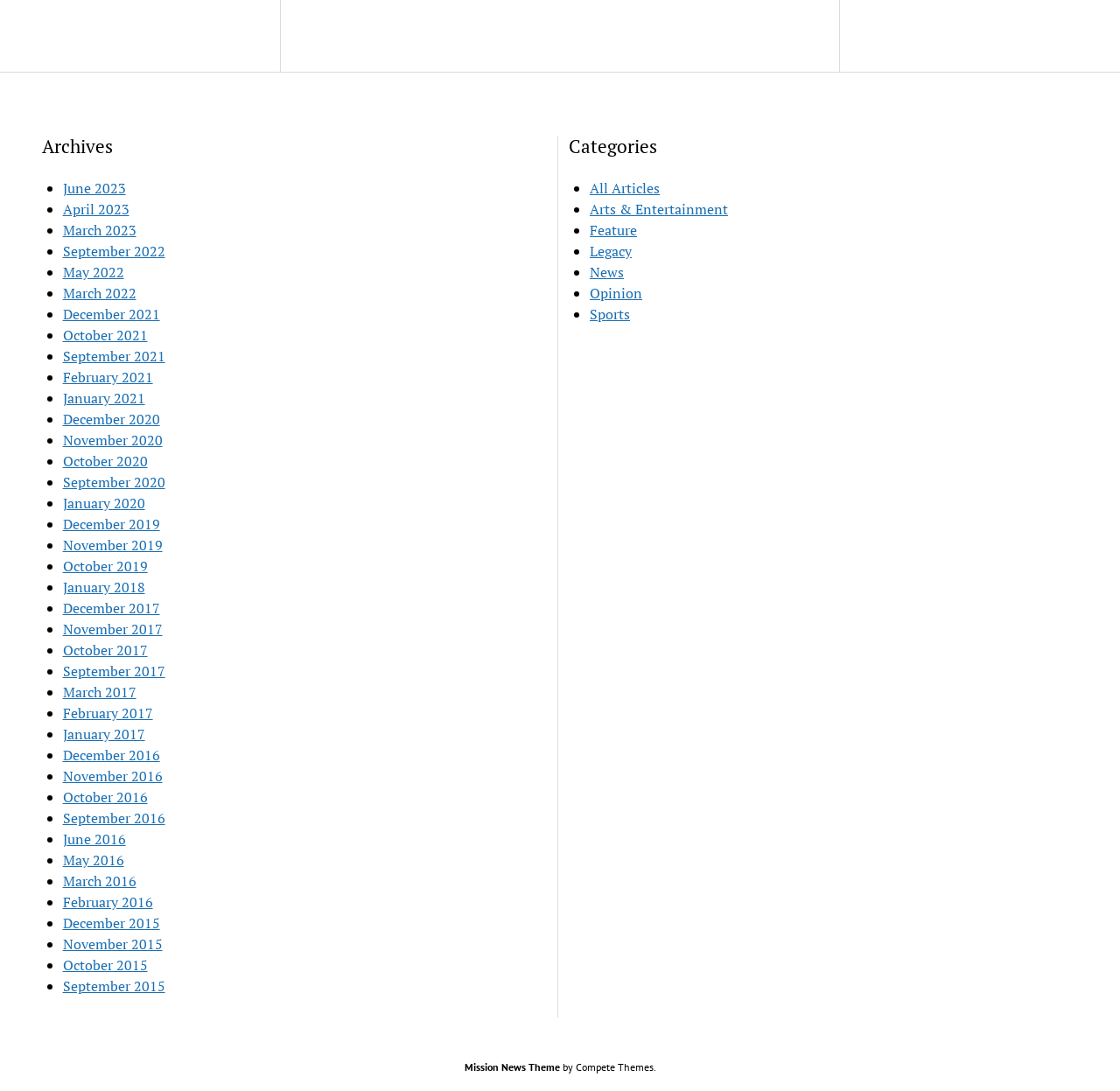Please predict the bounding box coordinates (top-left x, top-left y, bottom-right x, bottom-right y) for the UI element in the screenshot that fits the description: title="line share"

None